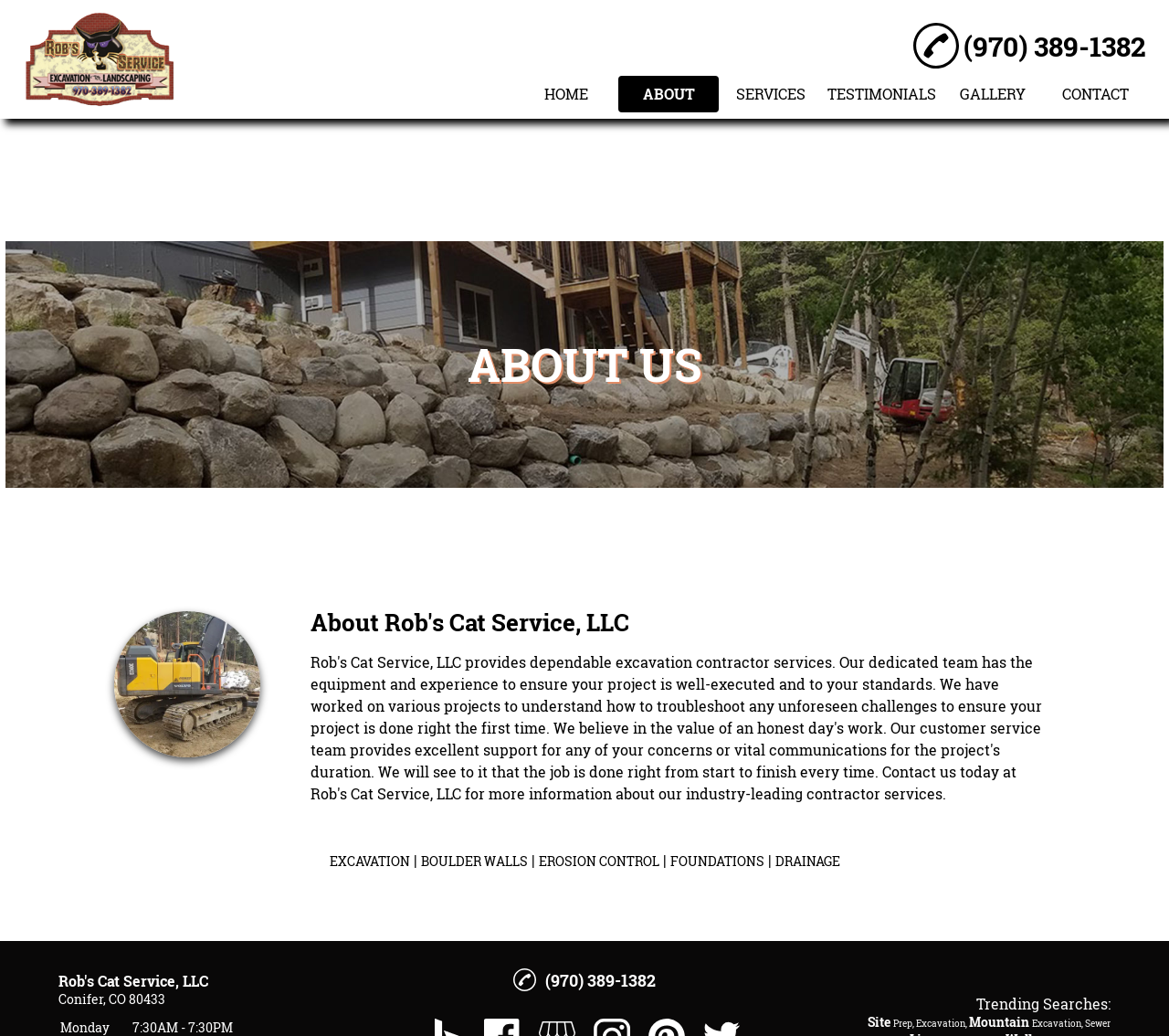Give a detailed account of the webpage, highlighting key information.

The webpage is about Rob's Cat Service, LLC, a company that installs retaining walls in Conifer, CO 80433. At the top left, there is a logo of the company, which is an image with a link to the company's homepage. Next to the logo, there is a phone number link with an accompanying phone icon image. 

The main navigation menu is located at the top center, consisting of links to HOME, ABOUT, SERVICES, TESTIMONIALS, GALLERY, and CONTACT. 

Below the navigation menu, there is a section about the company, with a heading "About Rob's Cat Service, LLC" and an image related to the company. 

Underneath, there are links to various services offered by the company, including EXCAVATION, BOULDER WALLS, EROSION CONTROL, FOUNDATIONS, and DRAINAGE, separated by vertical lines. 

At the bottom left, there is the company's address, Conifer, CO 80433, along with a table showing the company's business hours. Next to the address, there is a phone number link with a phone icon image. 

At the bottom right, there are some trending search terms, including "Site", "Prep, Excavation,", "Mountain", and "Excavation, Sewer".